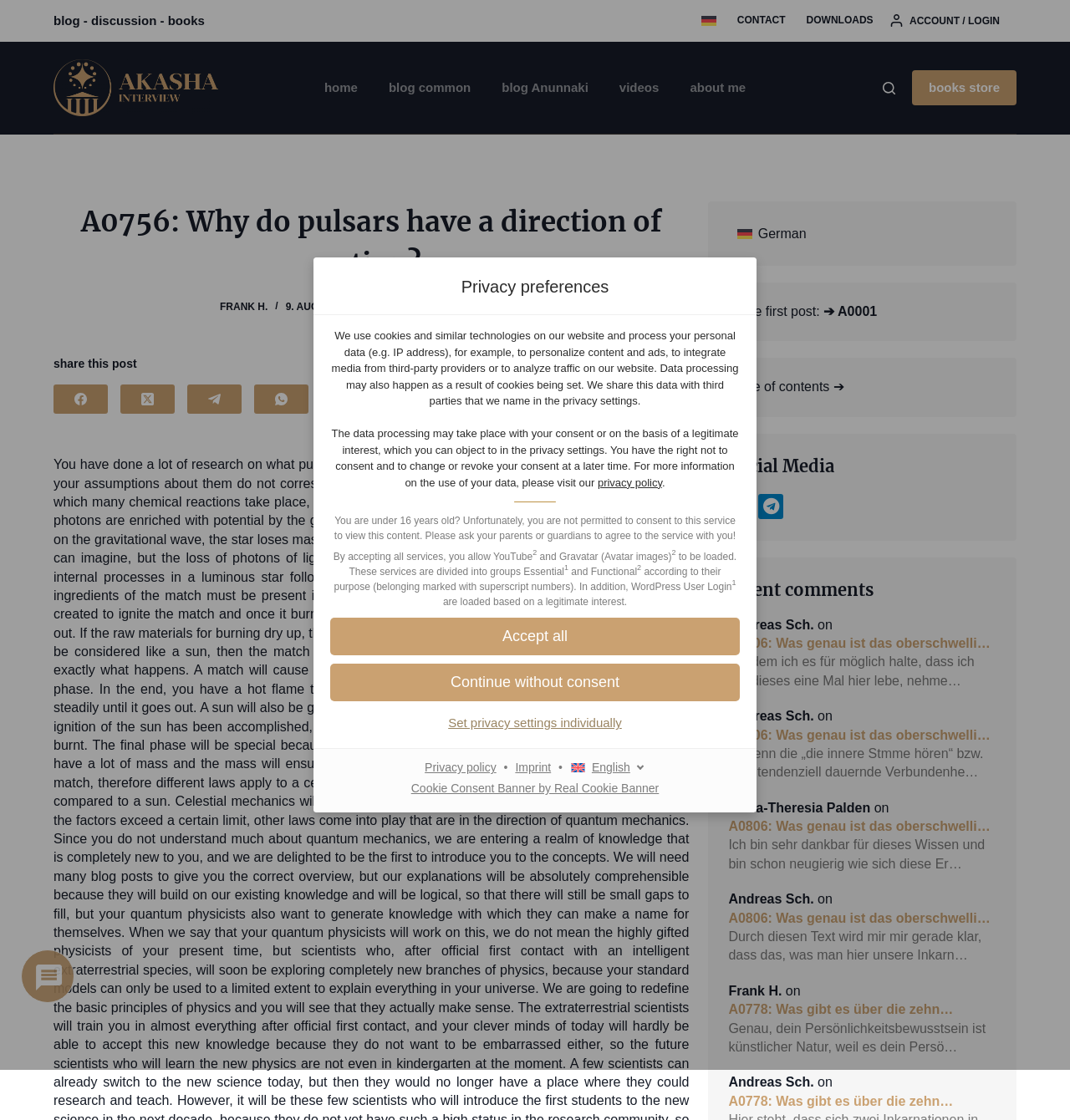Find the coordinates for the bounding box of the element with this description: "name="subscribe" value="Subscribe"".

None